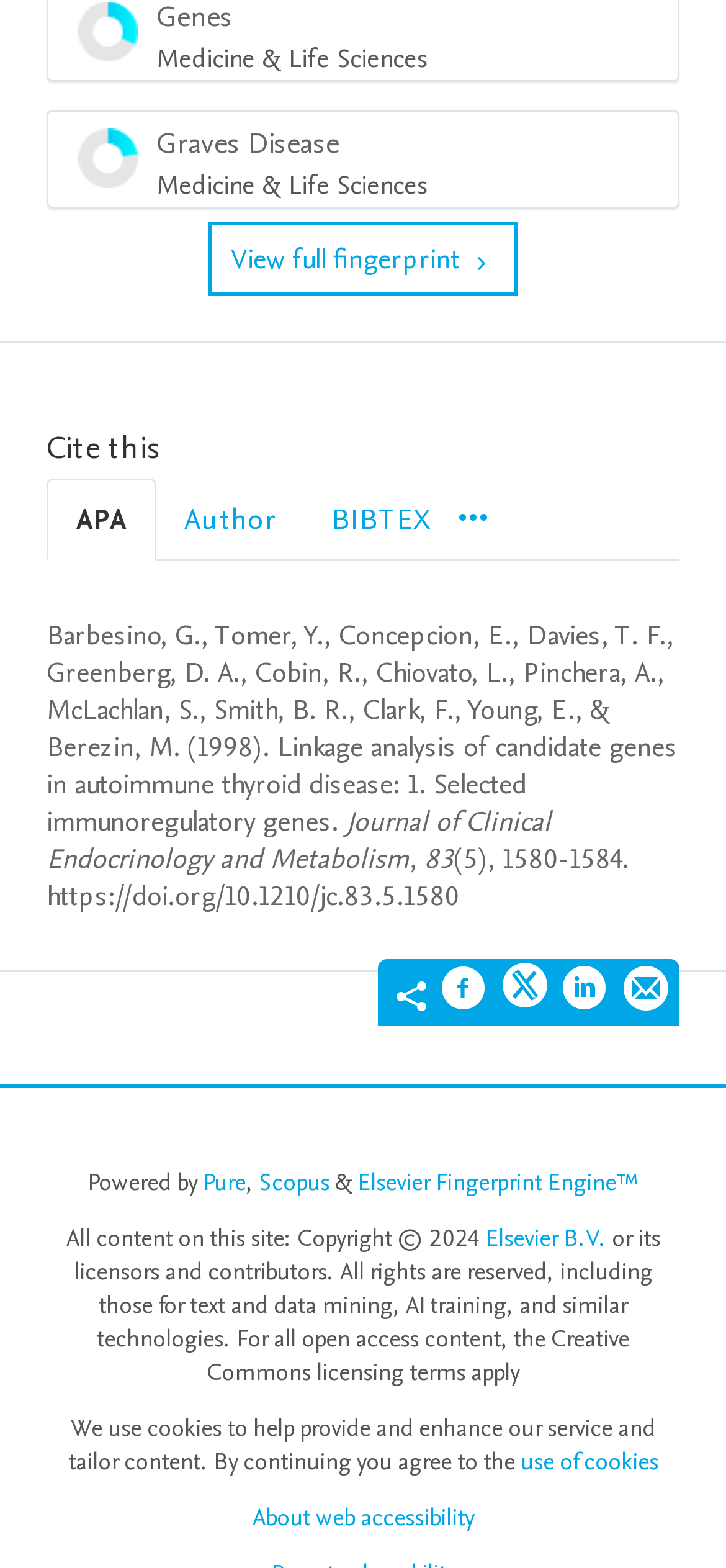Extract the bounding box coordinates for the HTML element that matches this description: "View full fingerprint". The coordinates should be four float numbers between 0 and 1, i.e., [left, top, right, bottom].

[0.287, 0.142, 0.713, 0.189]